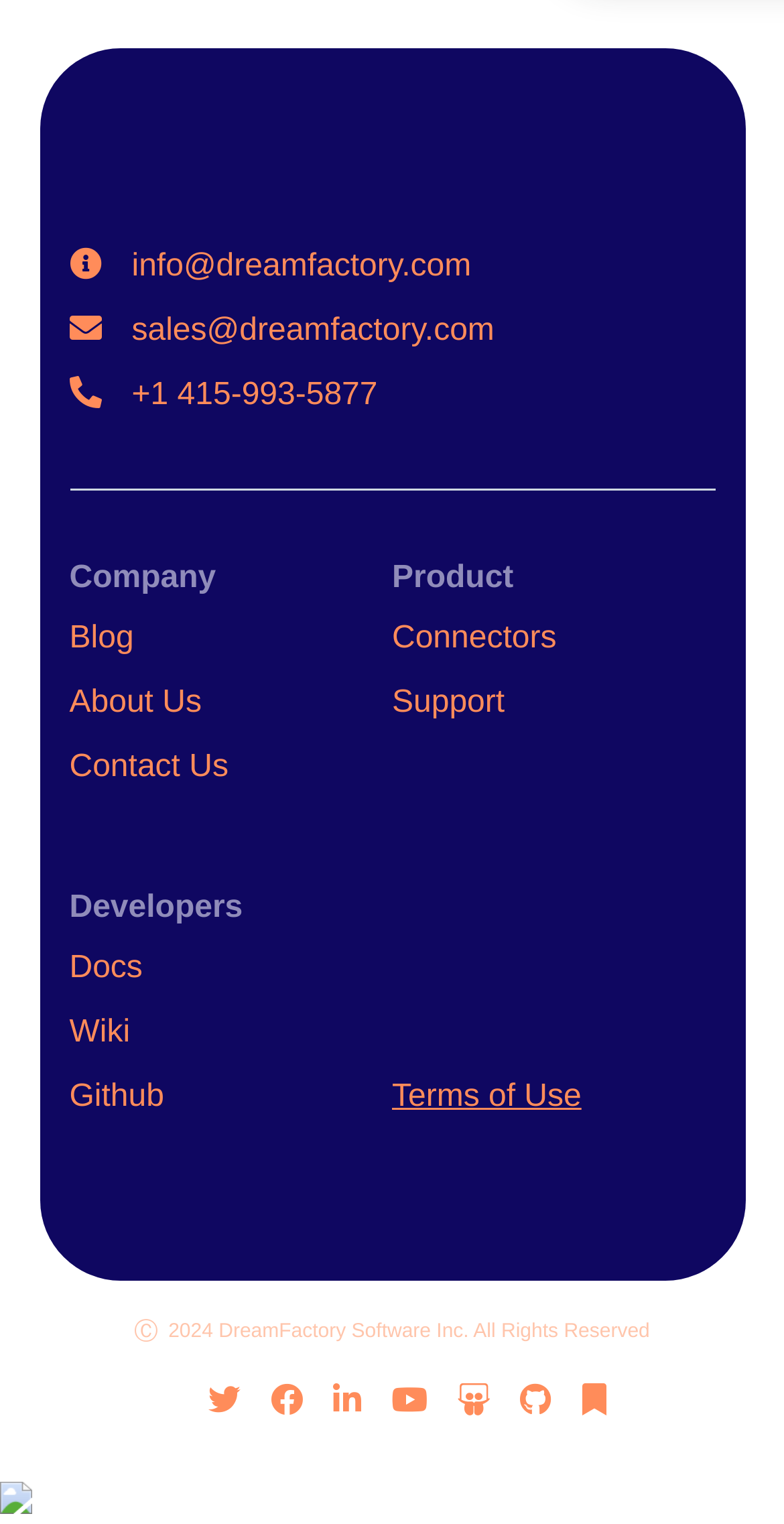Using a single word or phrase, answer the following question: 
What year is the copyright for?

2024